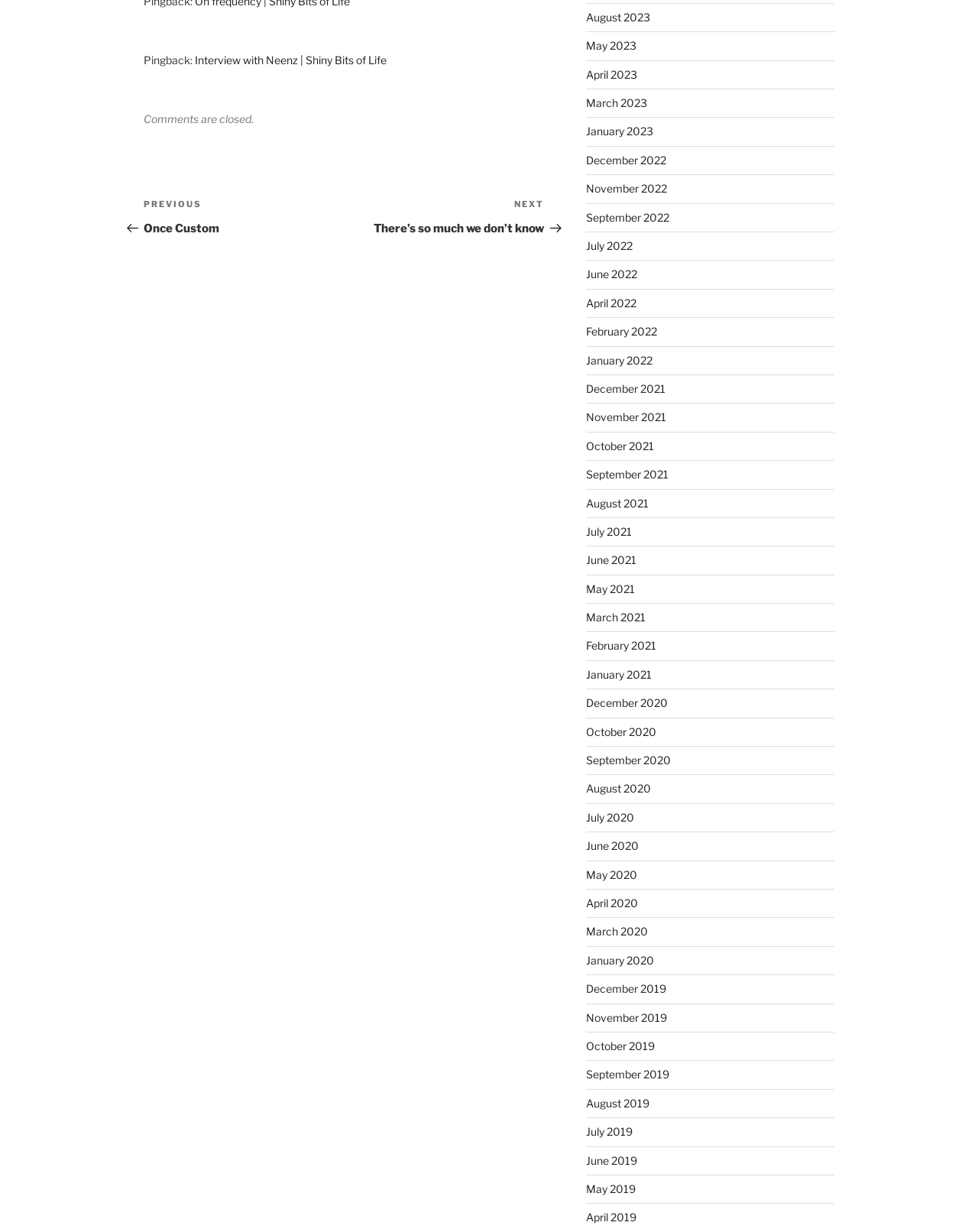Identify the bounding box coordinates of the clickable region necessary to fulfill the following instruction: "View previous post". The bounding box coordinates should be four float numbers between 0 and 1, i.e., [left, top, right, bottom].

[0.147, 0.161, 0.352, 0.191]